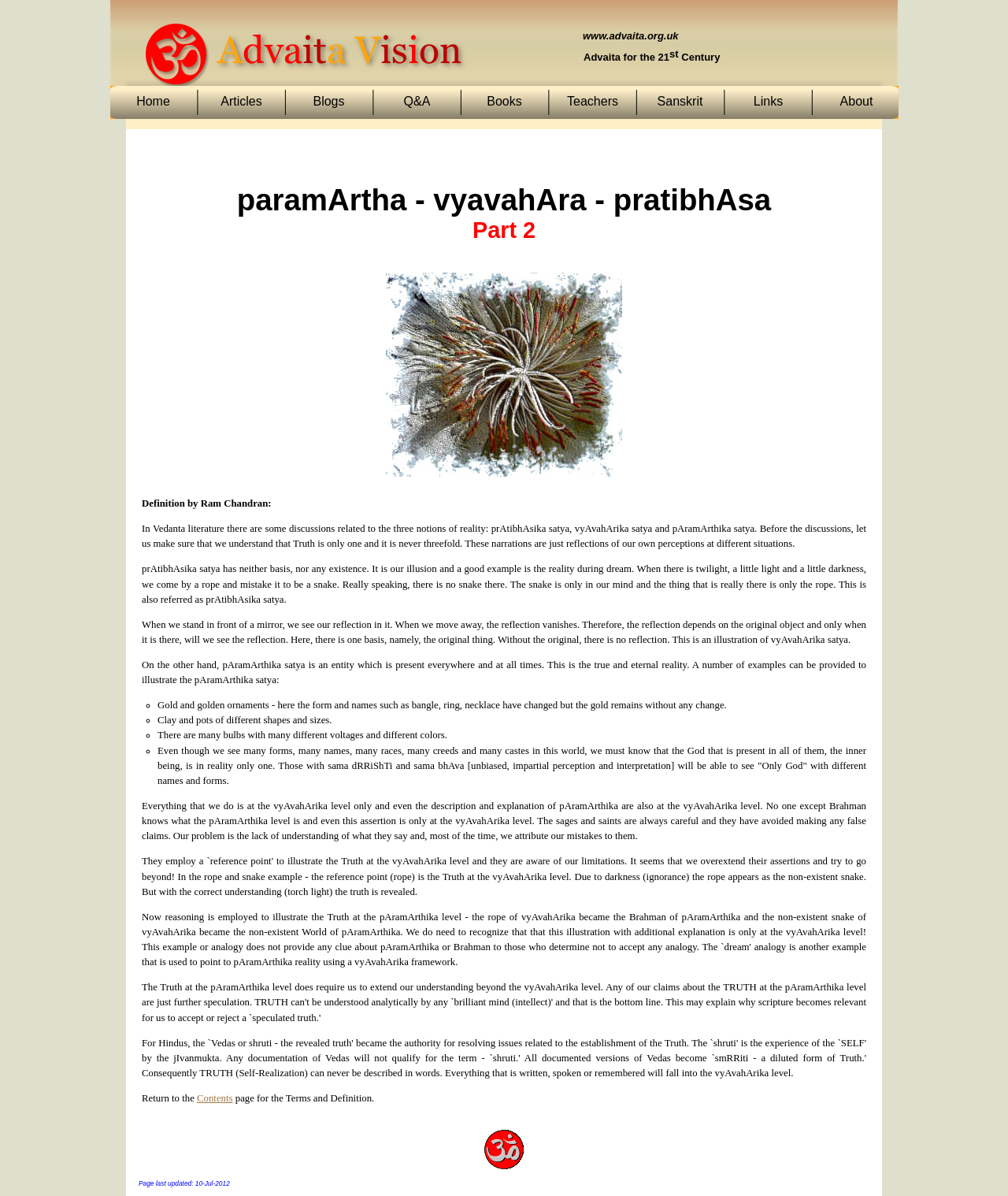Observe the image and answer the following question in detail: What are the main categories on the website?

The main categories on the website can be found in the links at the top of the webpage, which include Home, Articles, Blogs, Q&A, Books, Teachers, Sanskrit, Links, and About.